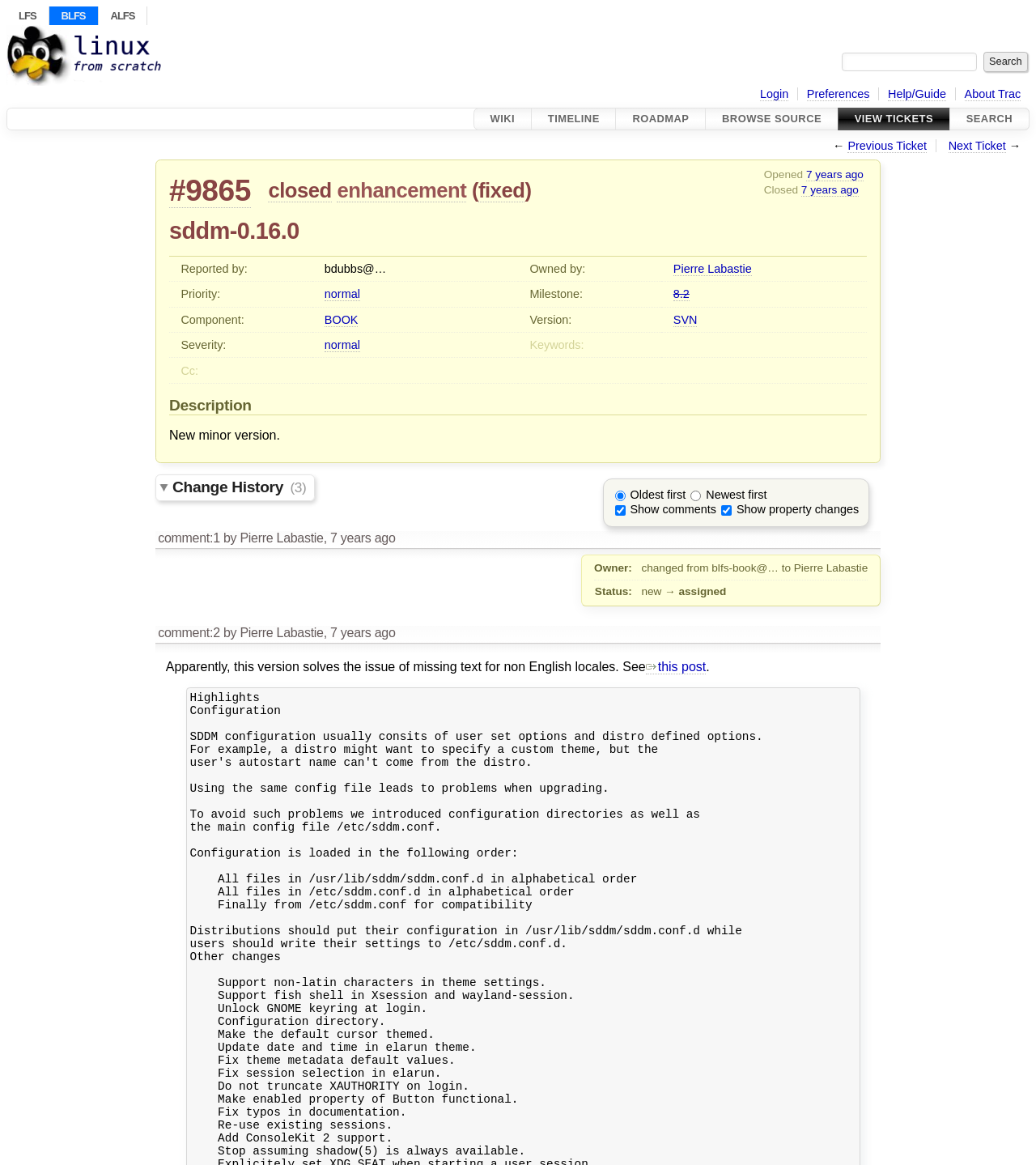Indicate the bounding box coordinates of the element that needs to be clicked to satisfy the following instruction: "Check the roadmap". The coordinates should be four float numbers between 0 and 1, i.e., [left, top, right, bottom].

[0.595, 0.092, 0.681, 0.112]